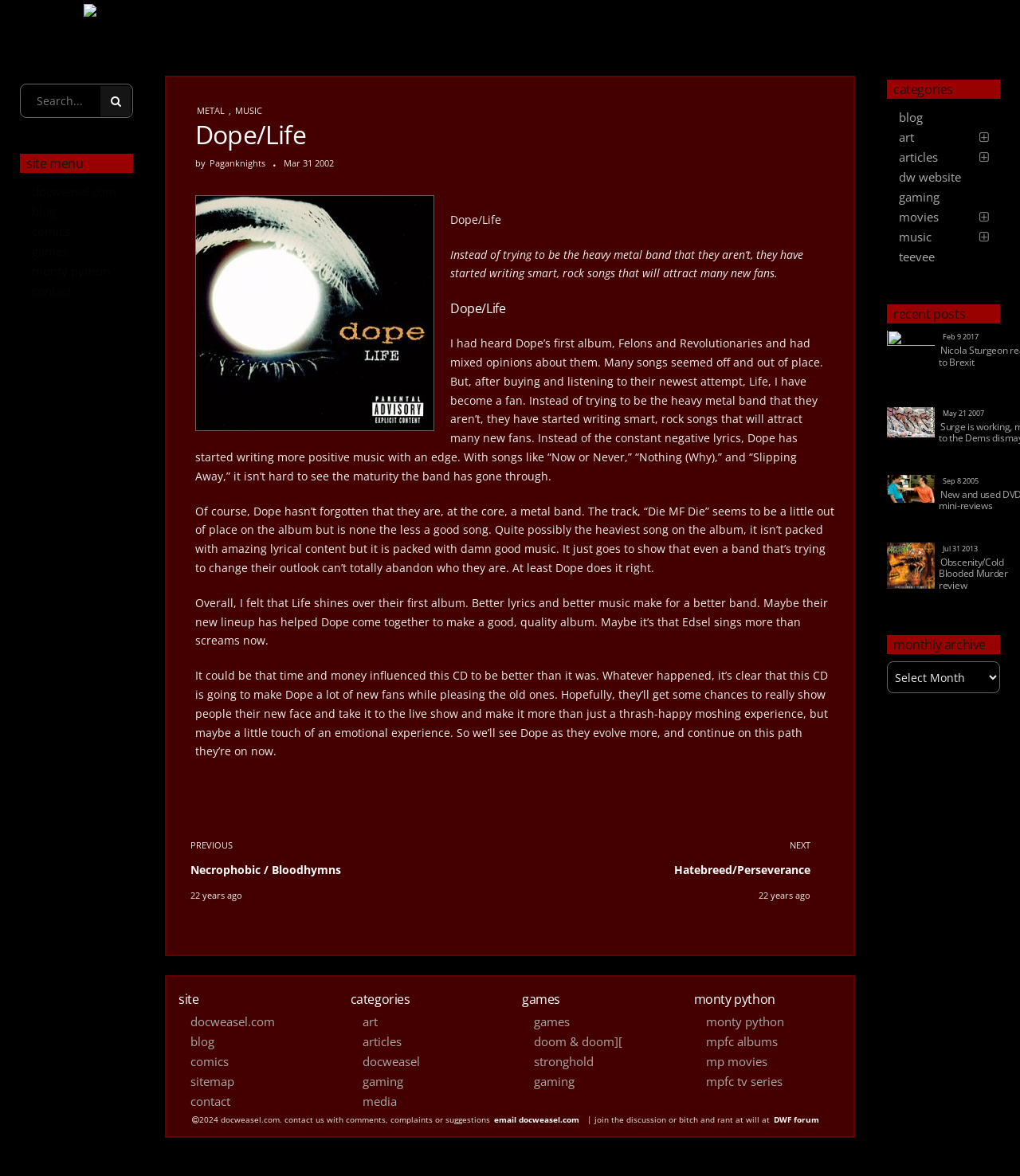Identify the bounding box coordinates of the region that should be clicked to execute the following instruction: "contact the website owner".

[0.175, 0.928, 0.32, 0.945]